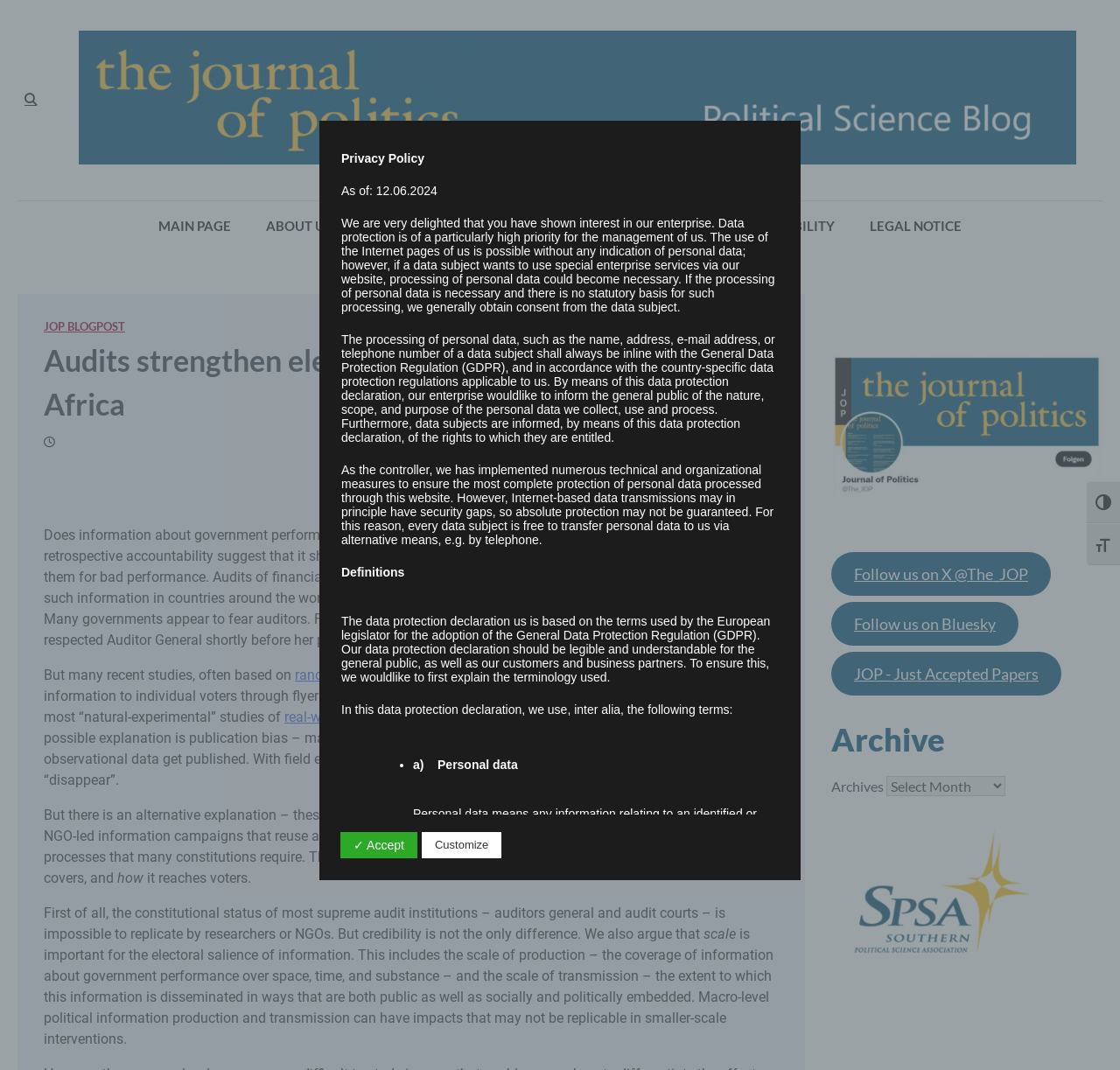What is the date mentioned in the privacy policy section?
Using the image, answer in one word or phrase.

12.06.2024